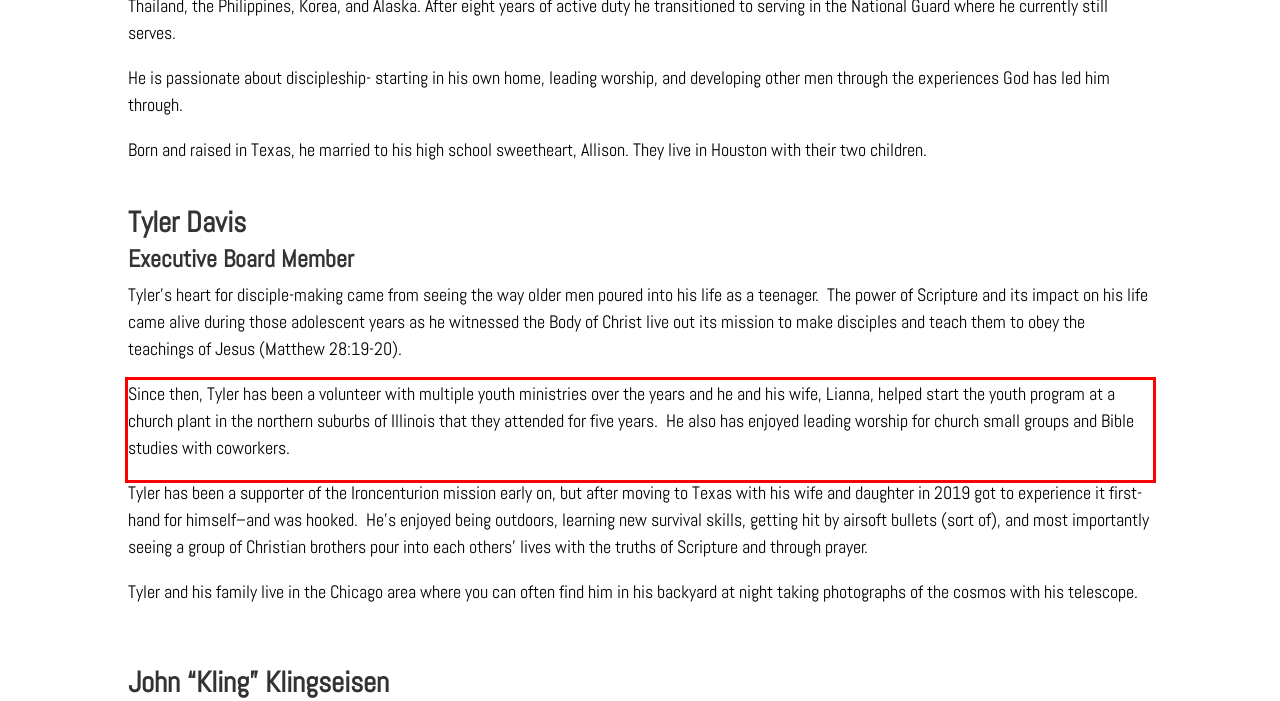You have a webpage screenshot with a red rectangle surrounding a UI element. Extract the text content from within this red bounding box.

Since then, Tyler has been a volunteer with multiple youth ministries over the years and he and his wife, Lianna, helped start the youth program at a church plant in the northern suburbs of Illinois that they attended for five years. He also has enjoyed leading worship for church small groups and Bible studies with coworkers.